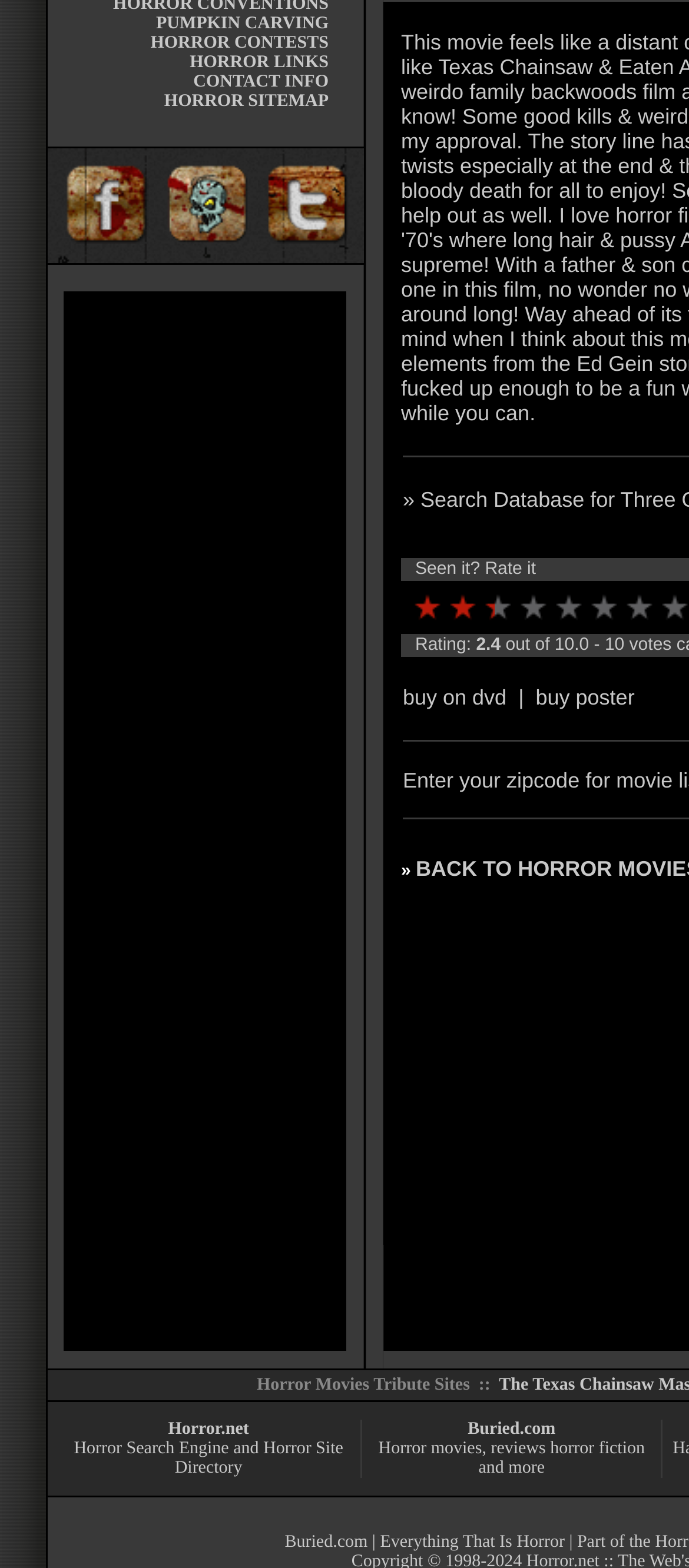Given the element description "2", identify the bounding box of the corresponding UI element.

[0.646, 0.376, 0.697, 0.399]